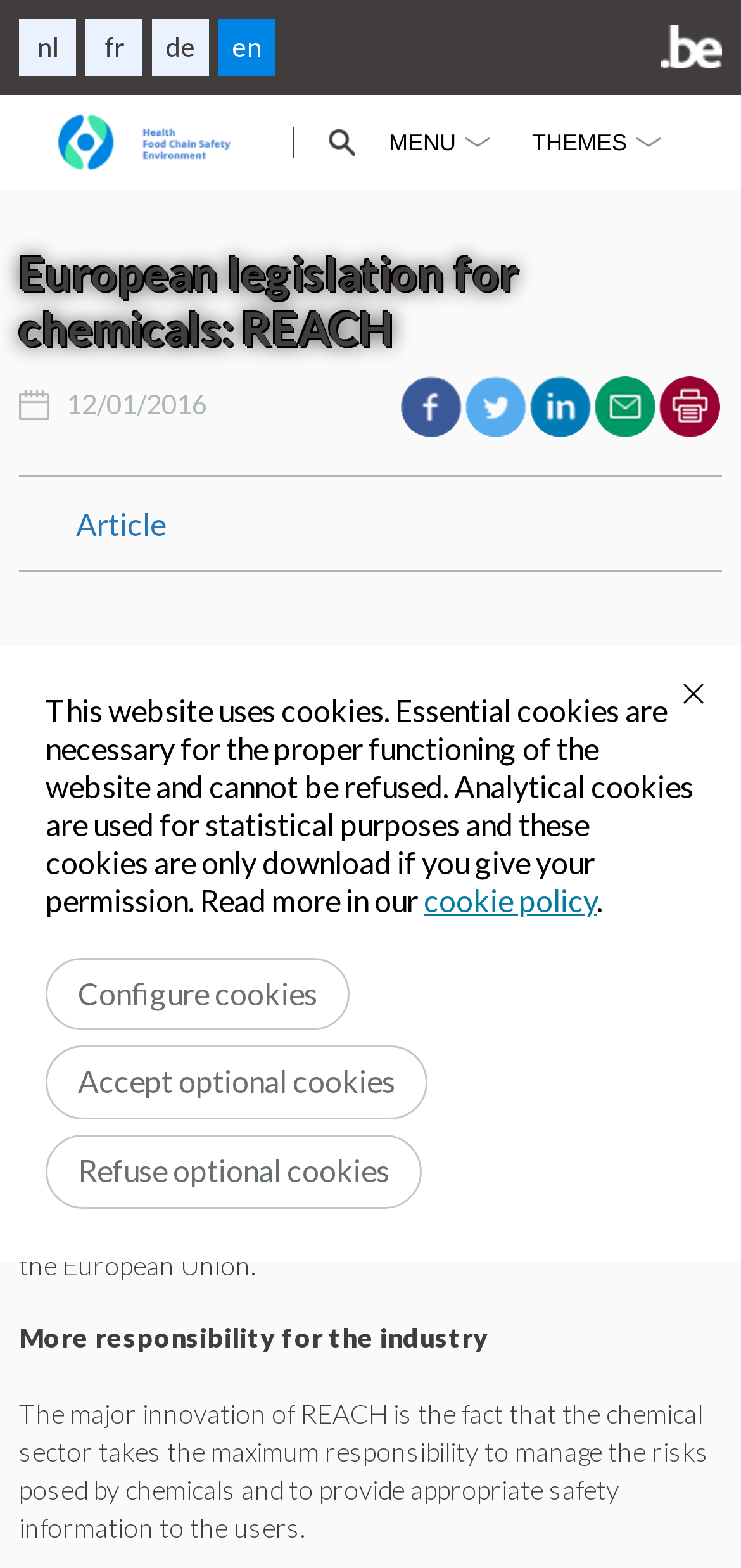What is the aim of REACH?
From the details in the image, provide a complete and detailed answer to the question.

According to the webpage, the aim of REACH is to improve the protection of health and the environment against the risks of chemicals, strengthen the competitiveness of the European chemical sector, promote alternative methods, and ensure the free circulation of substances on the internal market of the European Union.